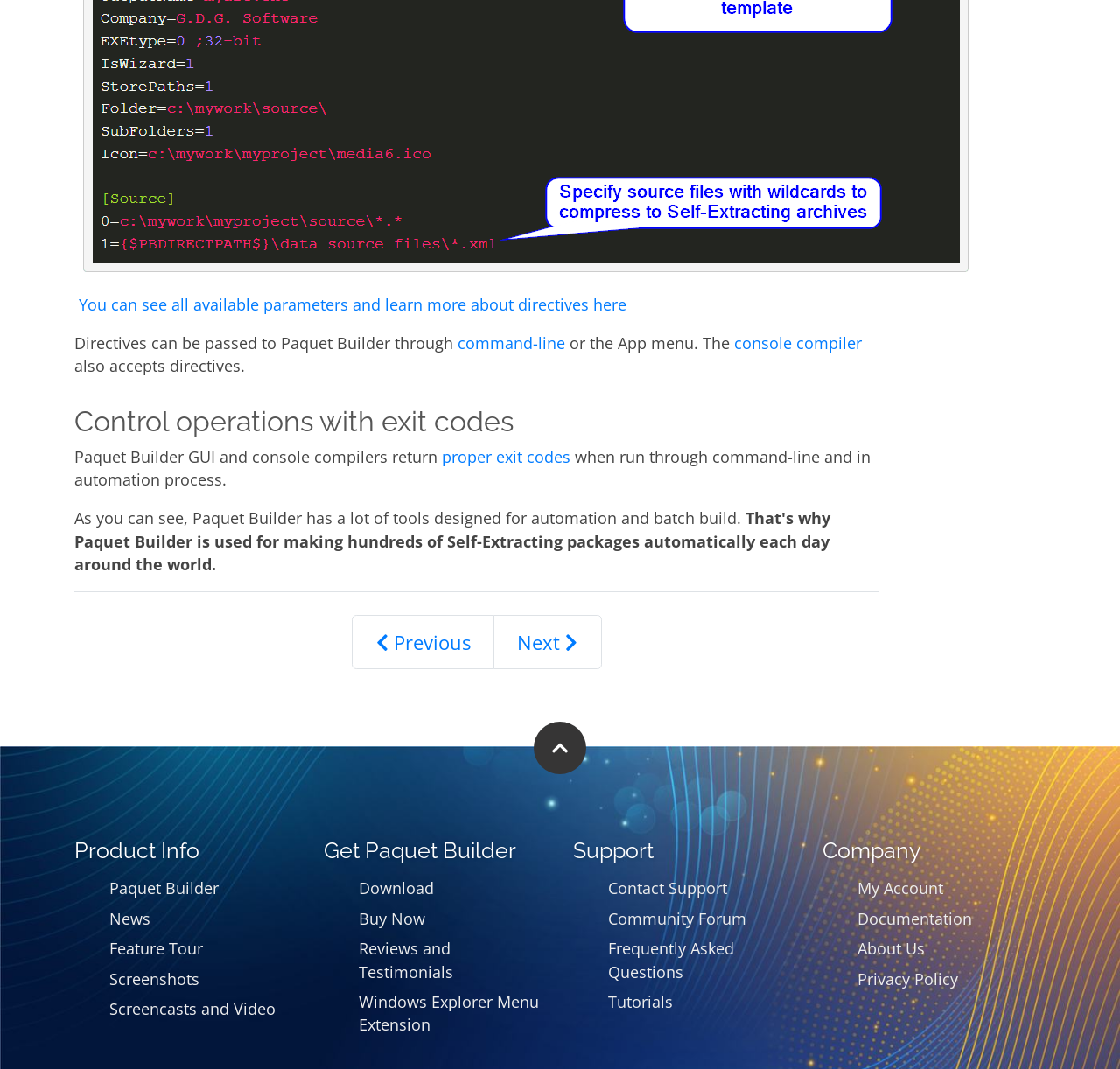Find the bounding box coordinates of the element you need to click on to perform this action: 'Sign in'. The coordinates should be represented by four float values between 0 and 1, in the format [left, top, right, bottom].

None